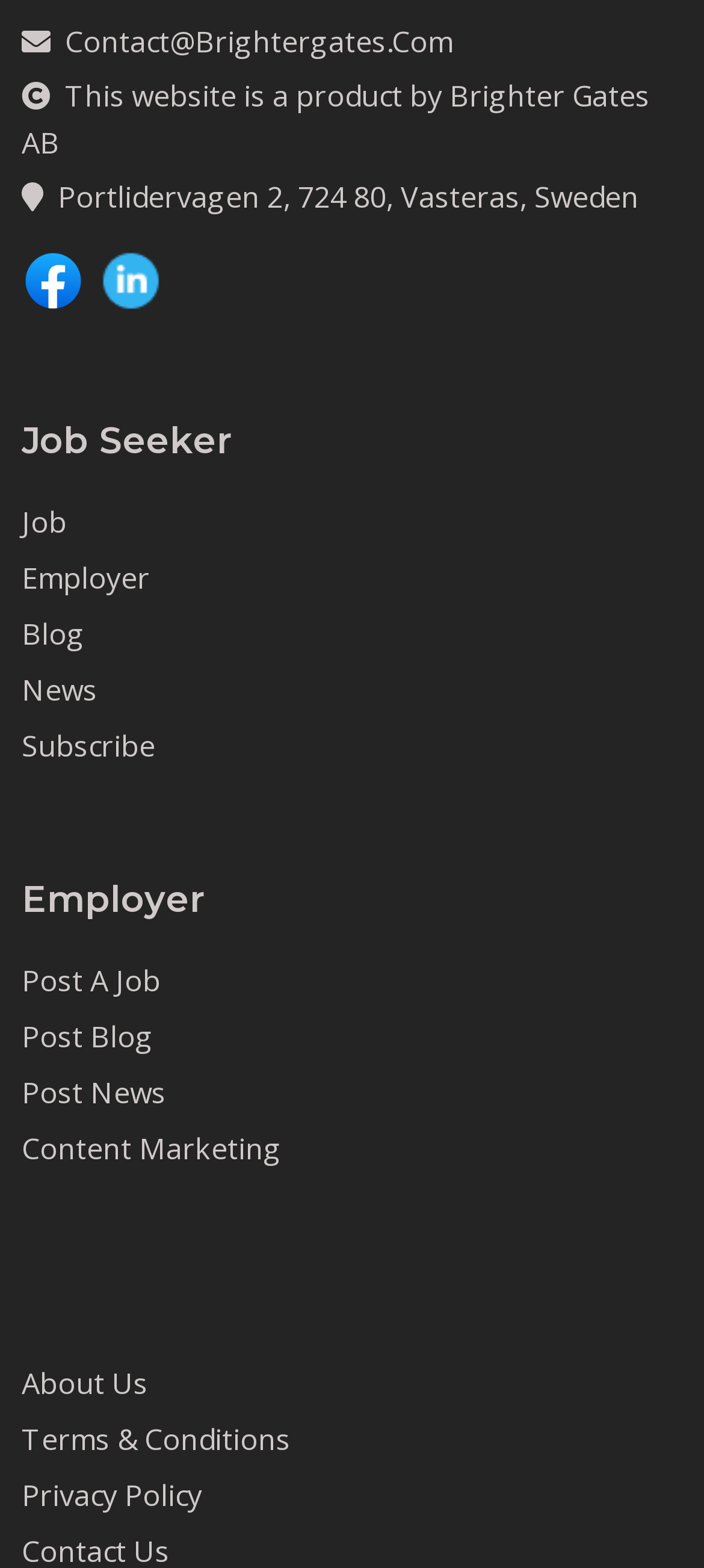Locate the bounding box coordinates of the element I should click to achieve the following instruction: "Contact Brighter Gates".

[0.031, 0.013, 0.644, 0.039]